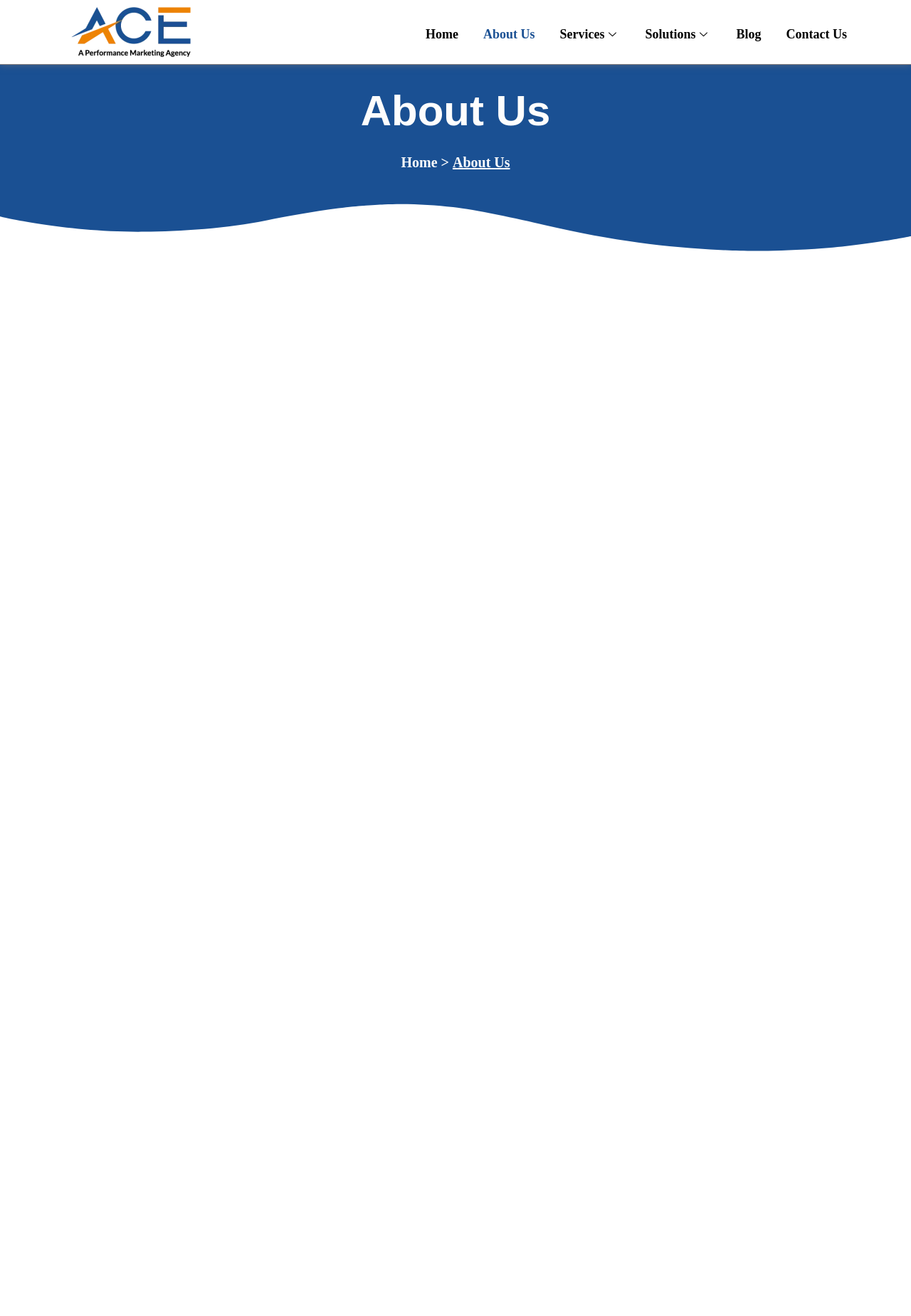Find the bounding box of the web element that fits this description: "Benchtools".

[0.696, 0.507, 0.892, 0.528]